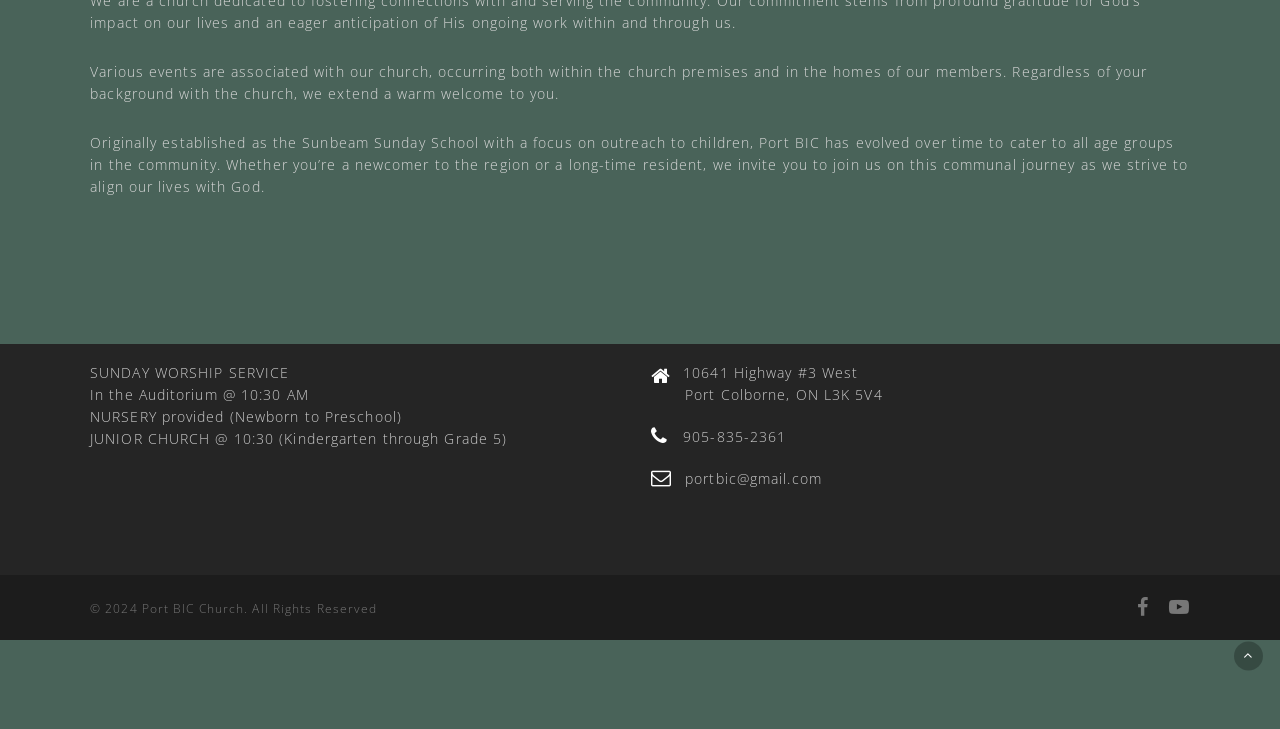Refer to the element description 905-835-2361 and identify the corresponding bounding box in the screenshot. Format the coordinates as (top-left x, top-left y, bottom-right x, bottom-right y) with values in the range of 0 to 1.

[0.509, 0.586, 0.614, 0.612]